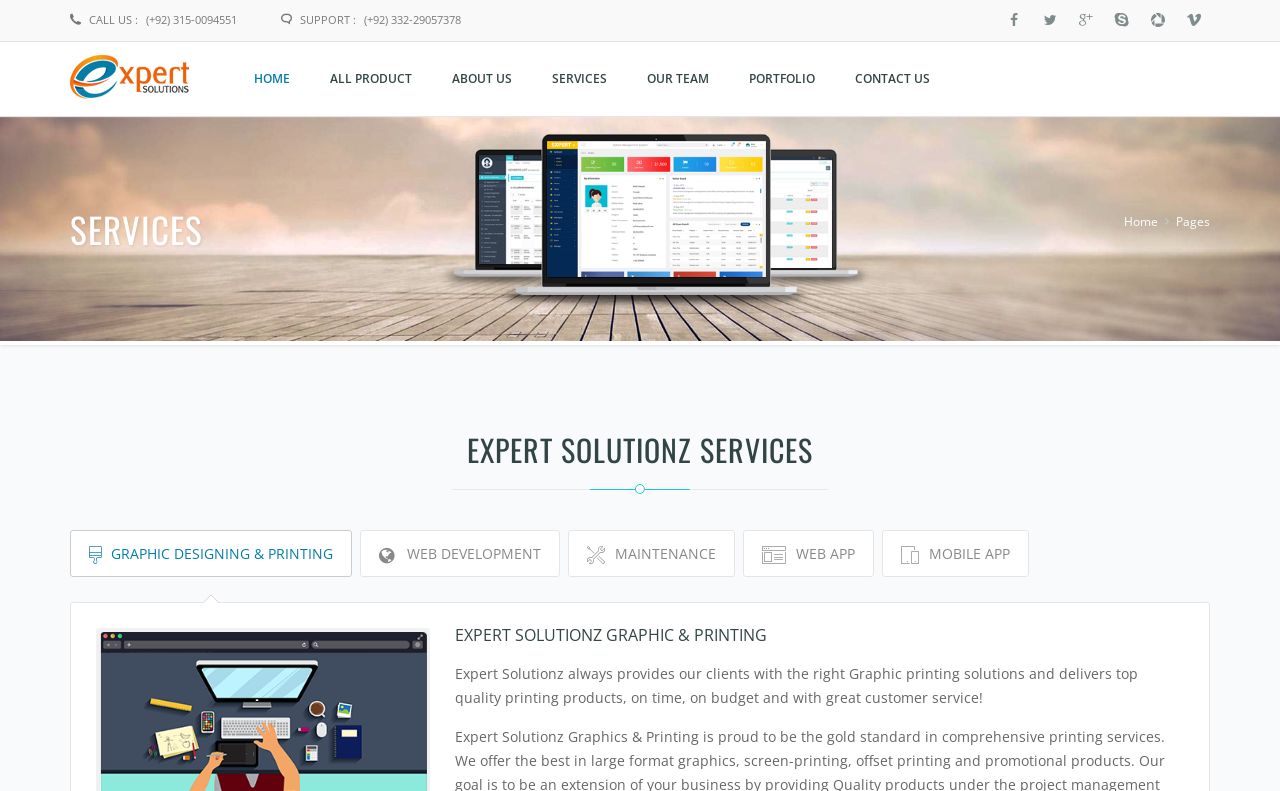Based on the element description, predict the bounding box coordinates (top-left x, top-left y, bottom-right x, bottom-right y) for the UI element in the screenshot: Graphic Designing & Printing

[0.055, 0.67, 0.275, 0.729]